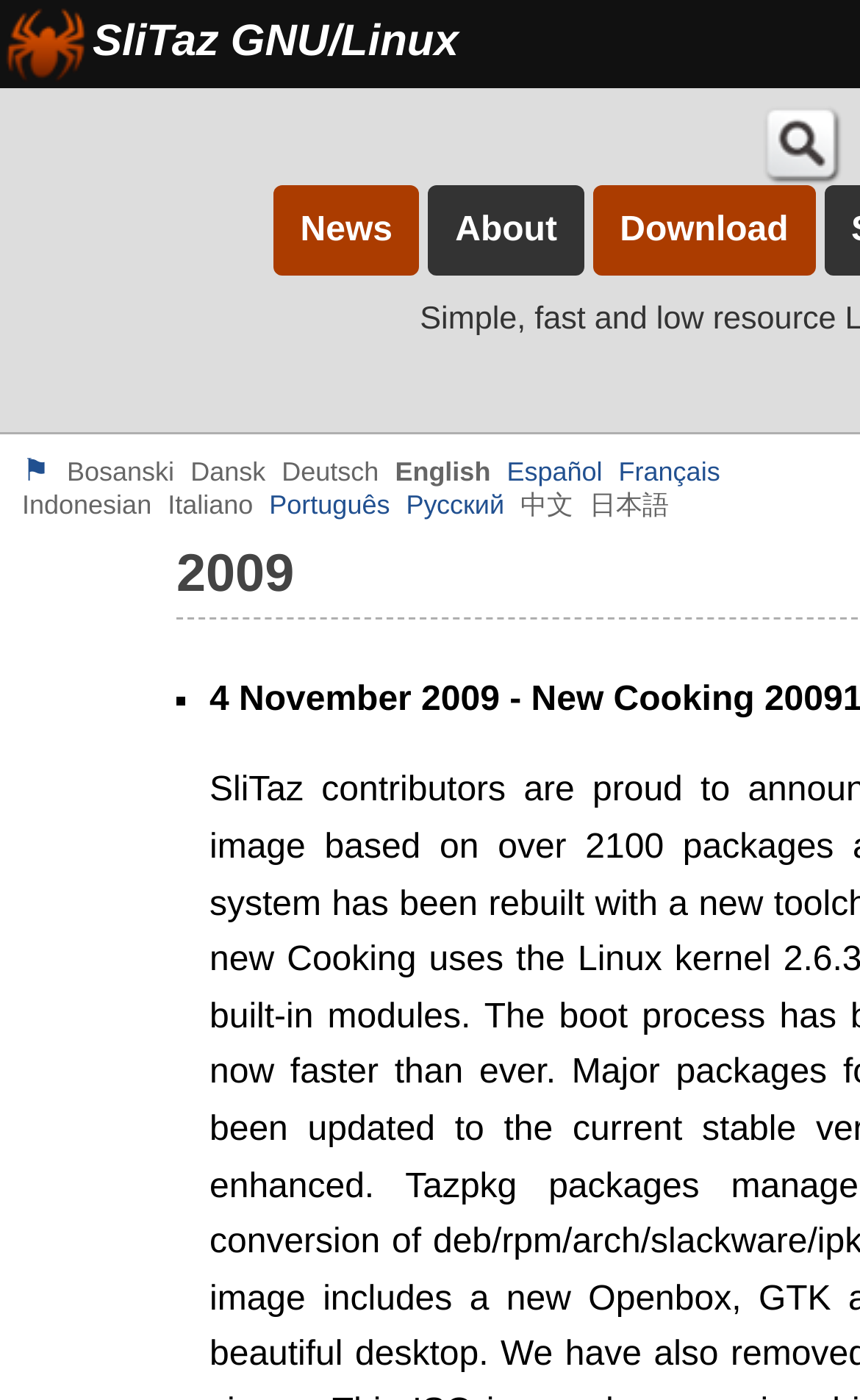What are the main sections of the website?
Based on the image, answer the question with as much detail as possible.

The main sections of the website can be found in the links at the top of the webpage, which are 'News', 'About', and 'Download', indicating the primary categories of content on the website.